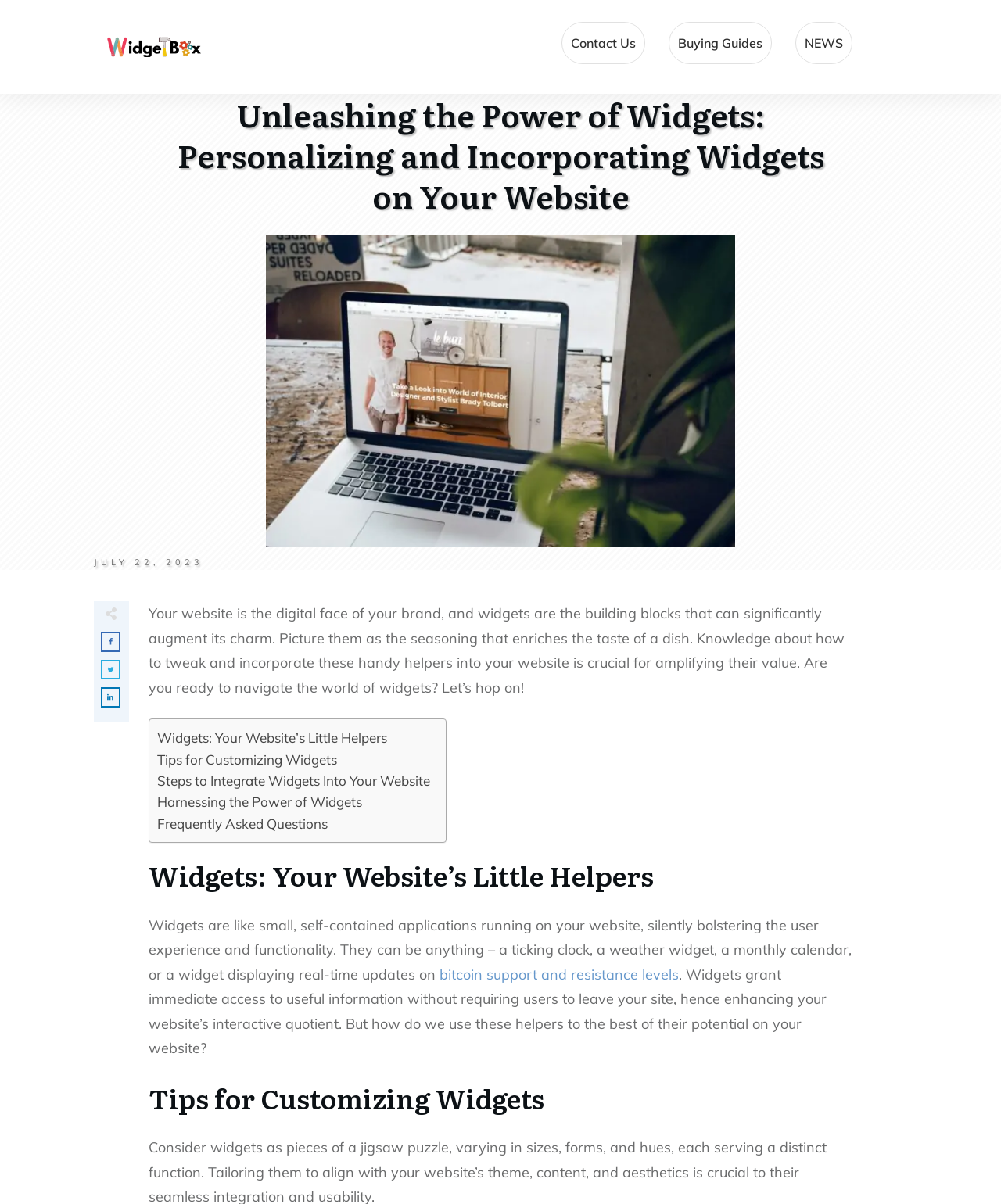Extract the primary heading text from the webpage.

Unleashing the Power of Widgets: Personalizing and Incorporating Widgets on Your Website